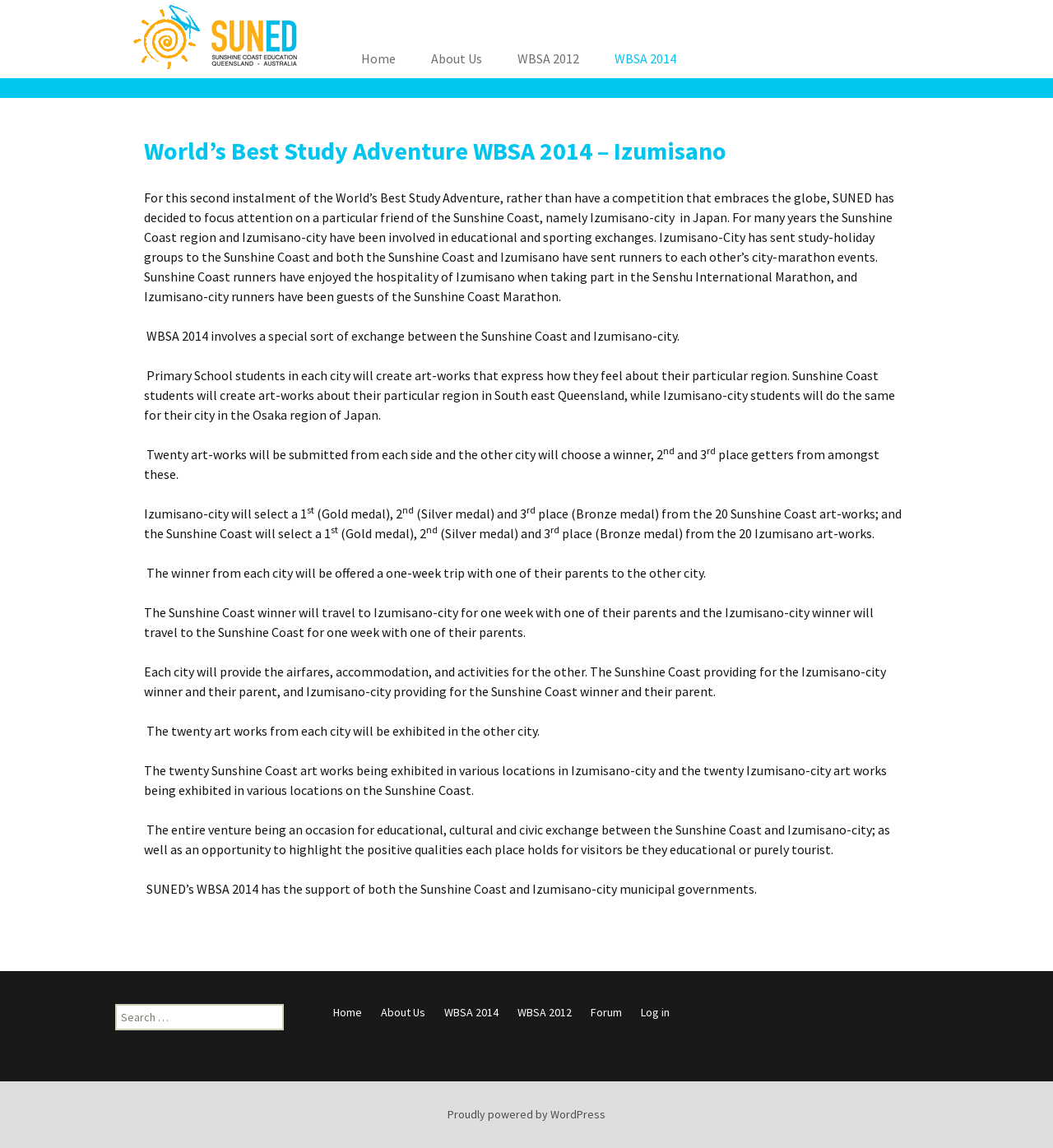Can you find the bounding box coordinates for the element that needs to be clicked to execute this instruction: "Read more about 'WBSA 2014'"? The coordinates should be given as four float numbers between 0 and 1, i.e., [left, top, right, bottom].

[0.568, 0.034, 0.658, 0.067]